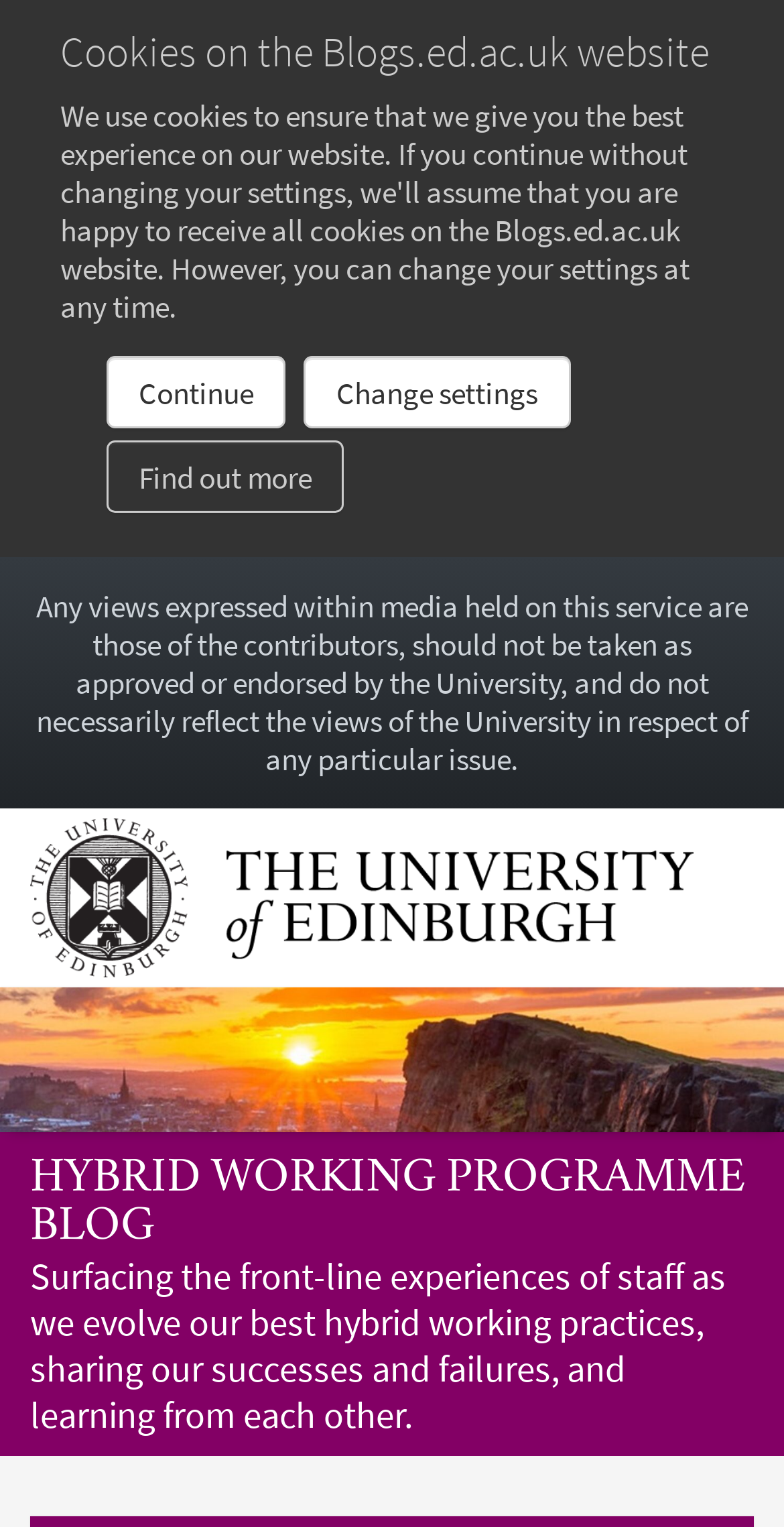Extract the main heading text from the webpage.

HYBRID WORKING PROGRAMME BLOG